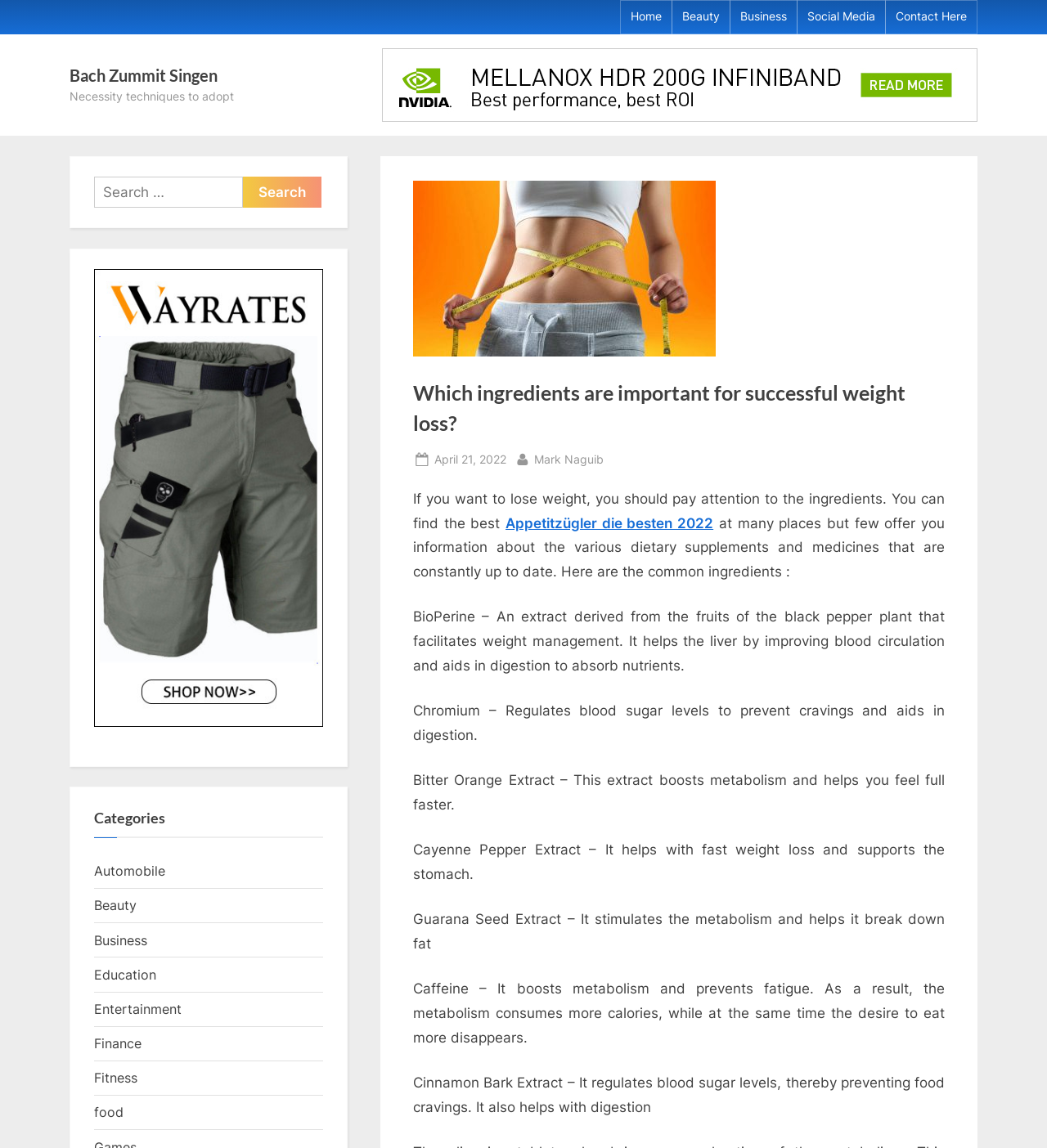Please specify the bounding box coordinates of the area that should be clicked to accomplish the following instruction: "Read the article about weight loss". The coordinates should consist of four float numbers between 0 and 1, i.e., [left, top, right, bottom].

[0.395, 0.329, 0.902, 0.382]